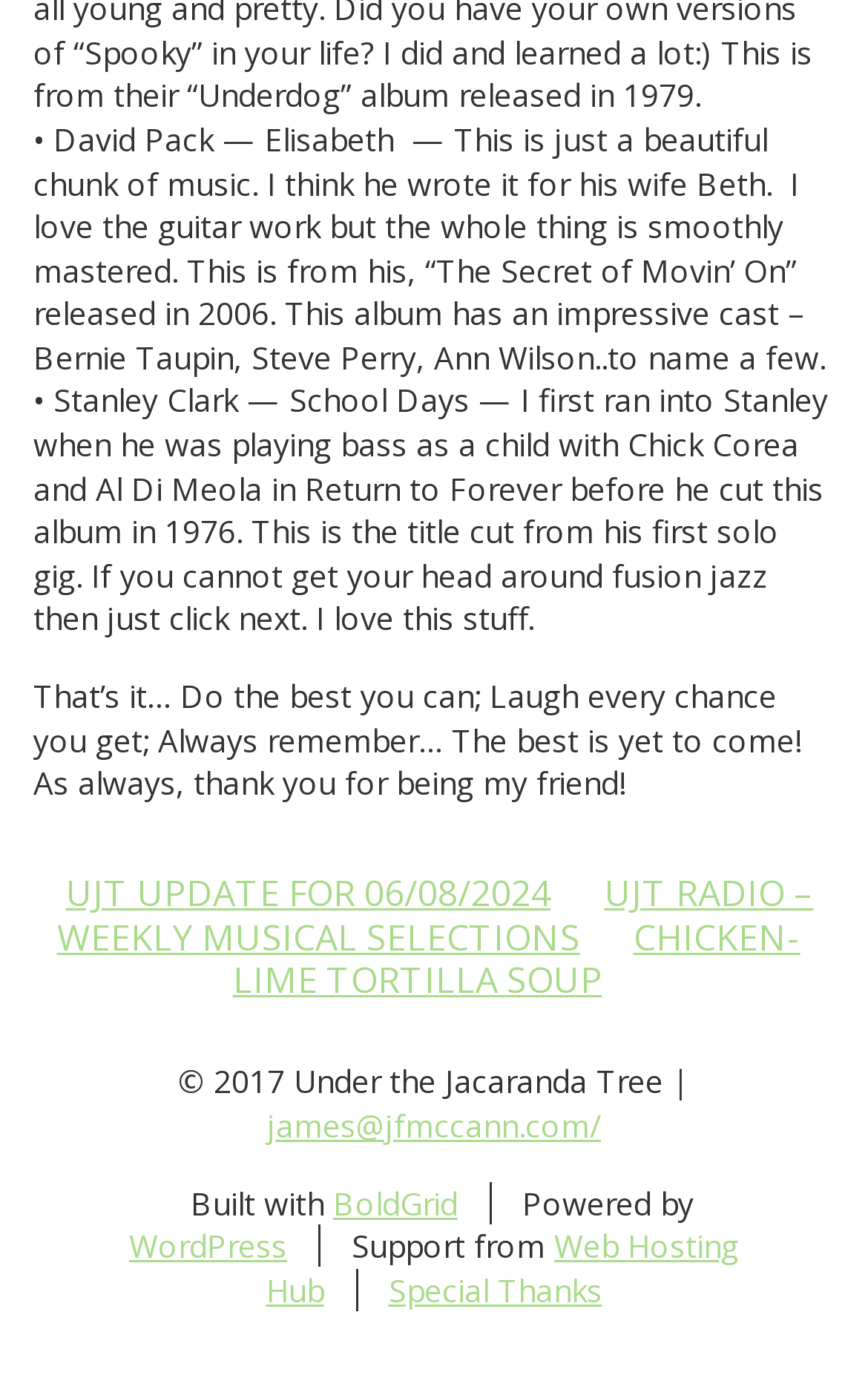Using the webpage screenshot and the element description UJT Update for 06/08/2024, determine the bounding box coordinates. Specify the coordinates in the format (top-left x, top-left y, bottom-right x, bottom-right y) with values ranging from 0 to 1.

[0.063, 0.622, 0.647, 0.674]